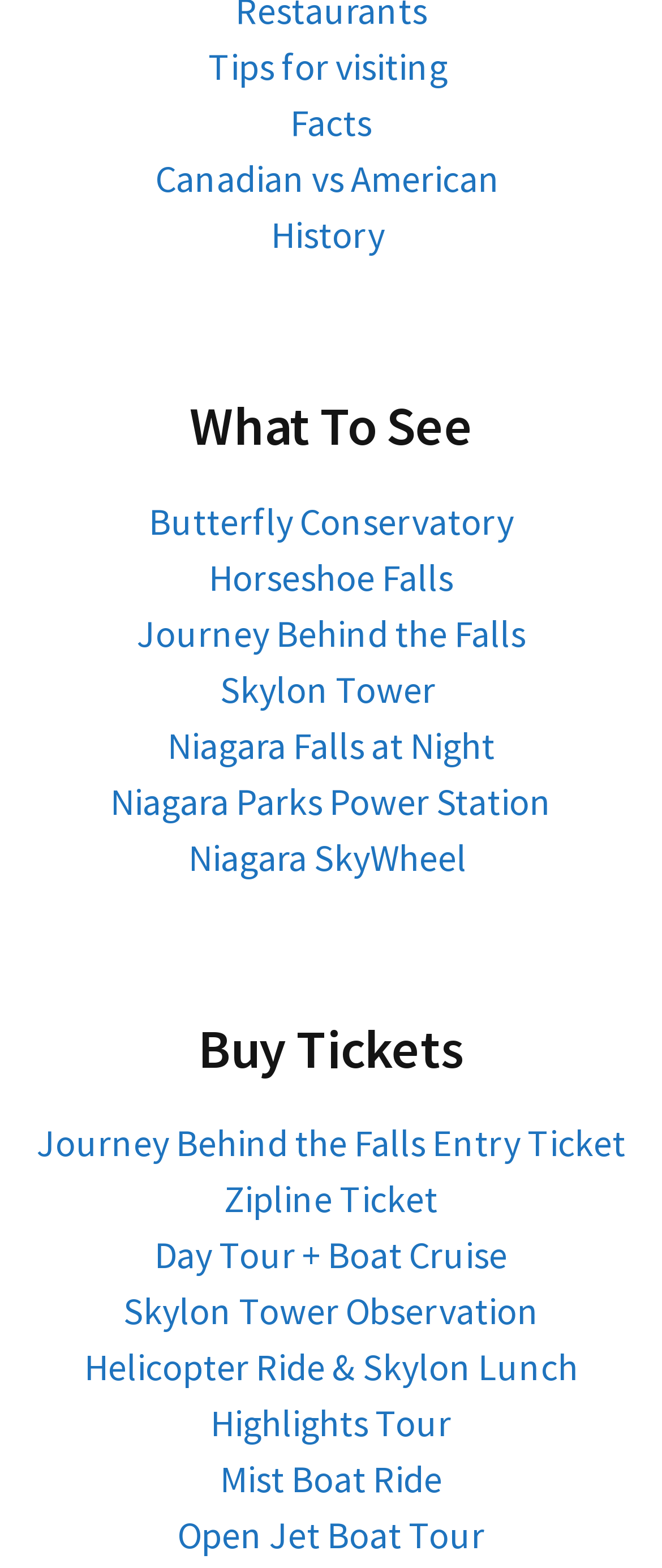Locate the bounding box coordinates of the area you need to click to fulfill this instruction: 'Explore the Butterfly Conservatory'. The coordinates must be in the form of four float numbers ranging from 0 to 1: [left, top, right, bottom].

[0.224, 0.317, 0.776, 0.347]